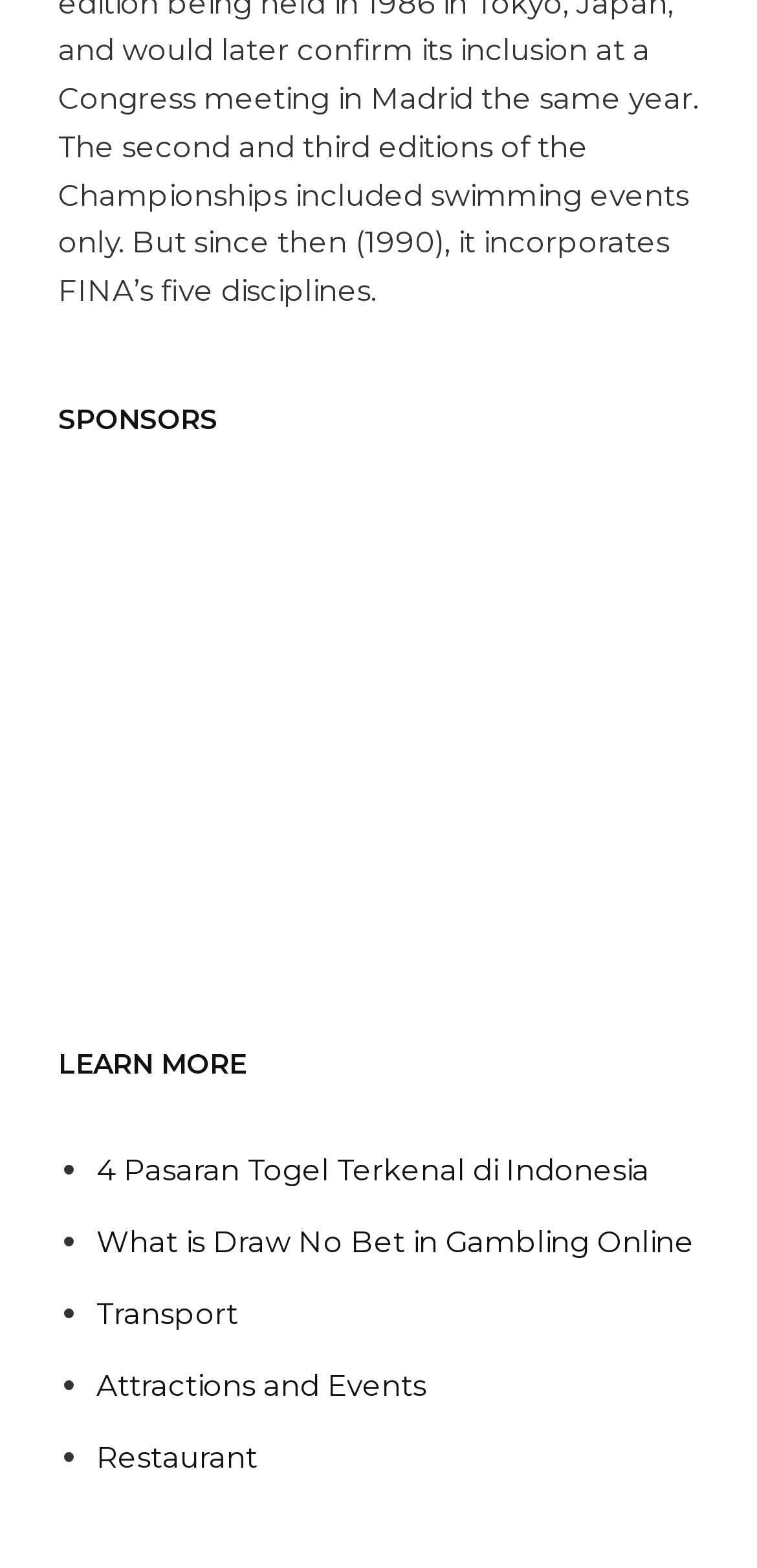Given the element description: "Transport", predict the bounding box coordinates of the UI element it refers to, using four float numbers between 0 and 1, i.e., [left, top, right, bottom].

[0.127, 0.826, 0.315, 0.849]